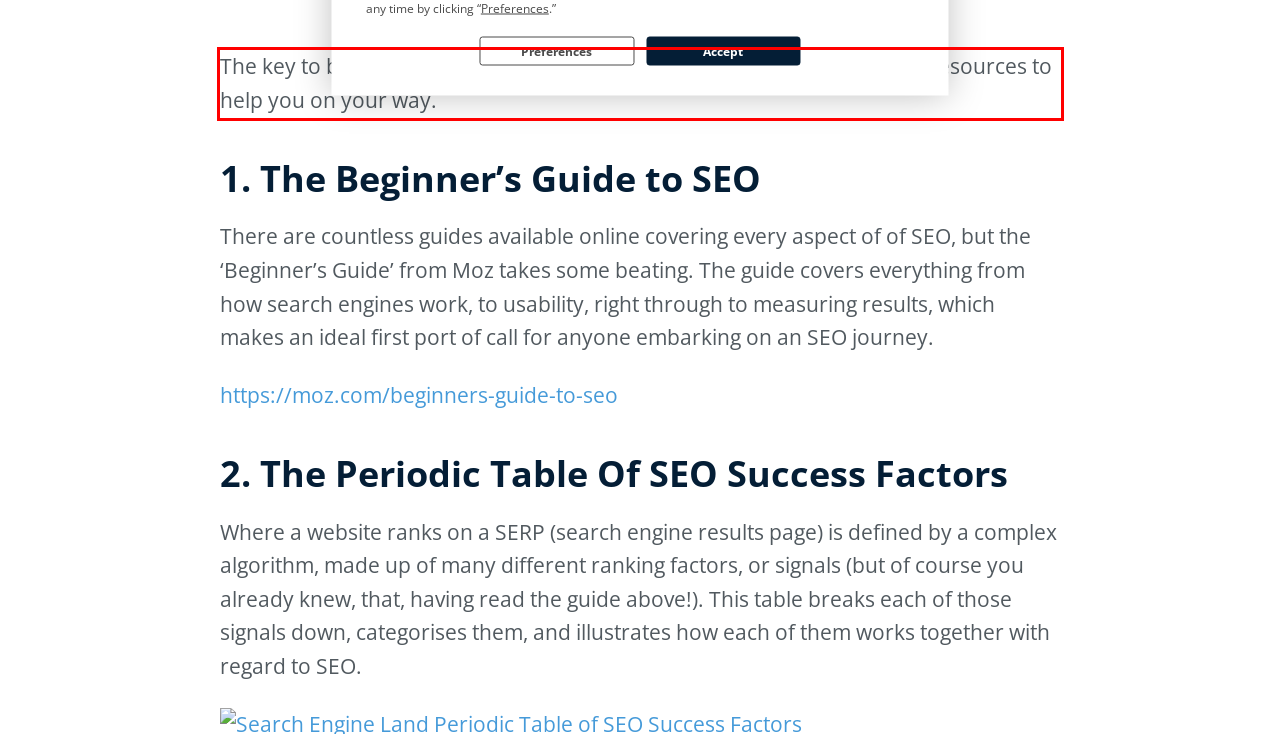Given a webpage screenshot, identify the text inside the red bounding box using OCR and extract it.

The key to being good at SEO is to fully understand it. Here are five great resources to help you on your way.